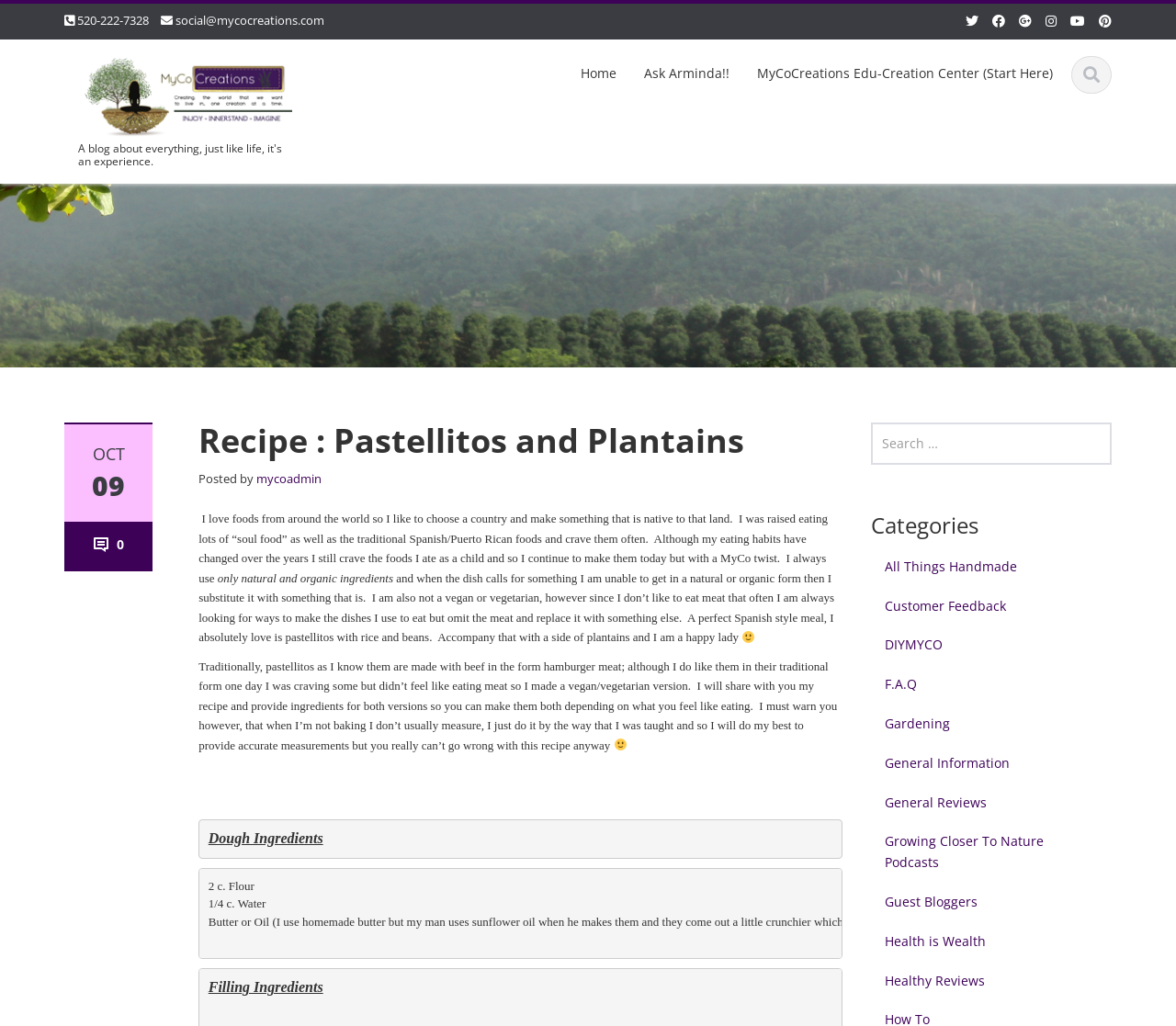Explain the webpage in detail.

This webpage is about a recipe blog, specifically featuring a recipe for Pastellitos and Plantains. At the top, there is a heading that reads "Balancing Actions: Health & Wellness with MyCoCreations & Roots R Us" with a corresponding image. Below this, there is a brief description of the blog, stating that it's about everything, just like life, and that it's an experience.

On the left side, there are several links, including "Home", "Ask Arminda!!", and "MyCoCreations Edu-Creation Center (Start Here)". There is also a section with social media links, represented by icons.

The main content of the page is a blog post about the recipe, which includes a personal story about the author's love for food from around the world and their desire to make traditional dishes with a healthier twist. The post is divided into sections, including an introduction, a description of the traditional recipe, and the author's vegan/vegetarian version.

The recipe itself is listed in a clear and organized manner, with headings for "Dough Ingredients" and "Filling Ingredients", followed by a list of ingredients and their corresponding quantities.

On the right side, there is a complementary section with a search bar and a list of categories, including "All Things Handmade", "Customer Feedback", and "Health is Wealth", among others.

Throughout the page, there are several images, including a logo, social media icons, and emoticons used to add a personal touch to the blog post.